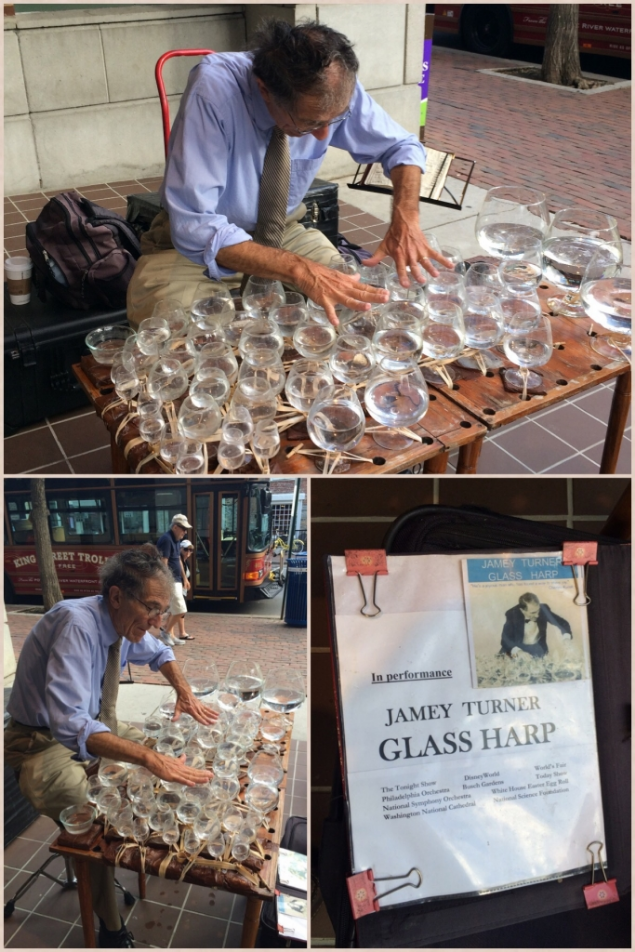Please answer the following question using a single word or phrase: 
Where has Jamey performed?

The Tonight Show and National Symphony Orchestra